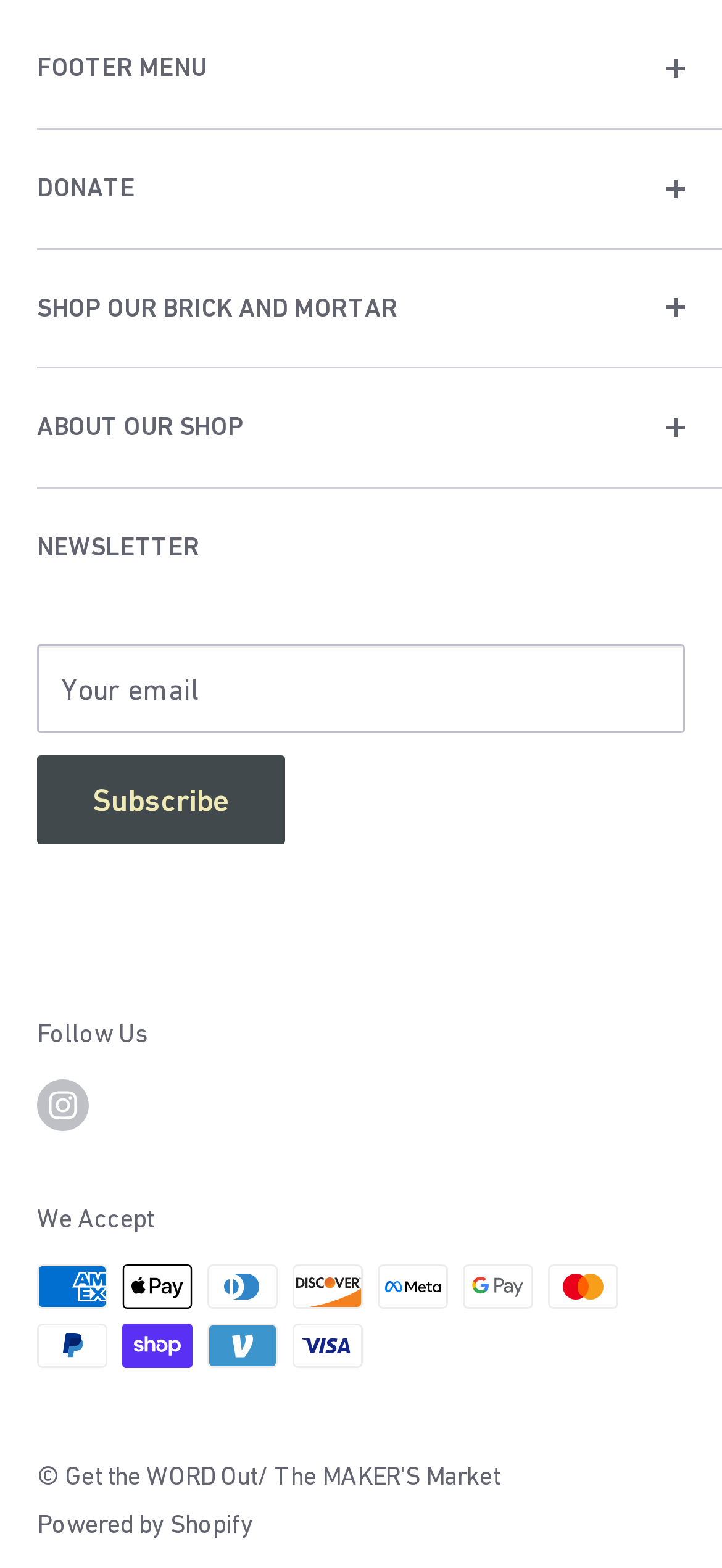Bounding box coordinates should be provided in the format (top-left x, top-left y, bottom-right x, bottom-right y) with all values between 0 and 1. Identify the bounding box for this UI element: Shop Our Brick and mortar

[0.051, 0.159, 0.949, 0.234]